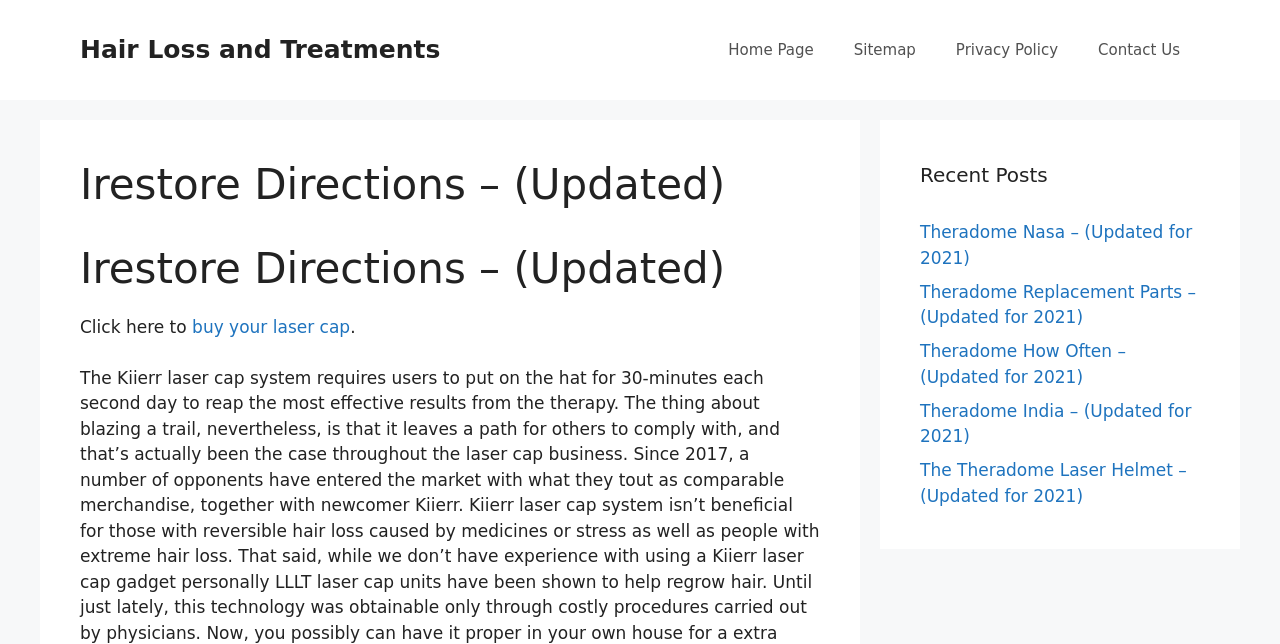Find the bounding box coordinates of the element you need to click on to perform this action: 'Contact us'. The coordinates should be represented by four float values between 0 and 1, in the format [left, top, right, bottom].

[0.842, 0.031, 0.938, 0.124]